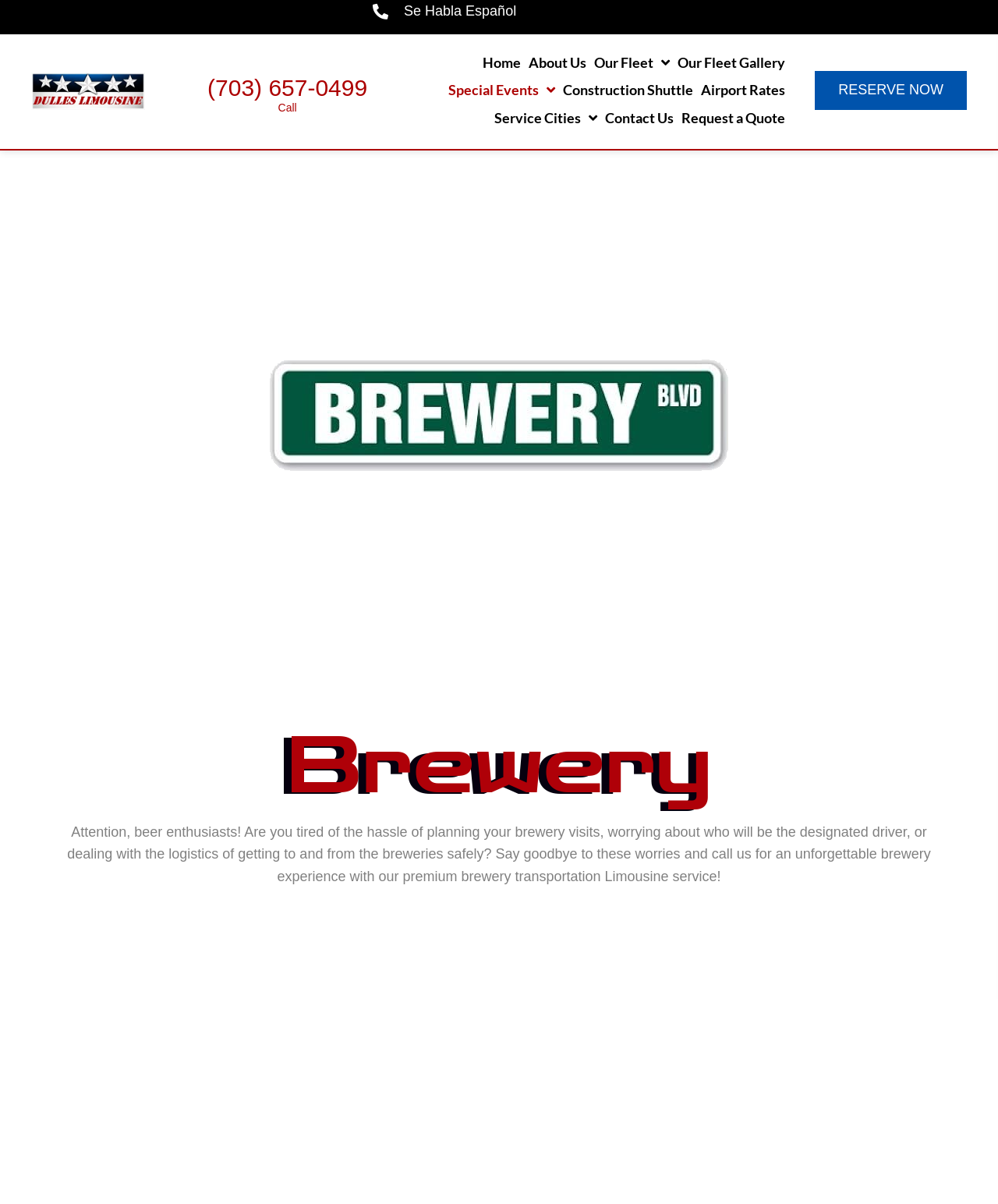Locate the bounding box coordinates of the UI element described by: "Special Events". Provide the coordinates as four float numbers between 0 and 1, formatted as [left, top, right, bottom].

[0.449, 0.069, 0.556, 0.081]